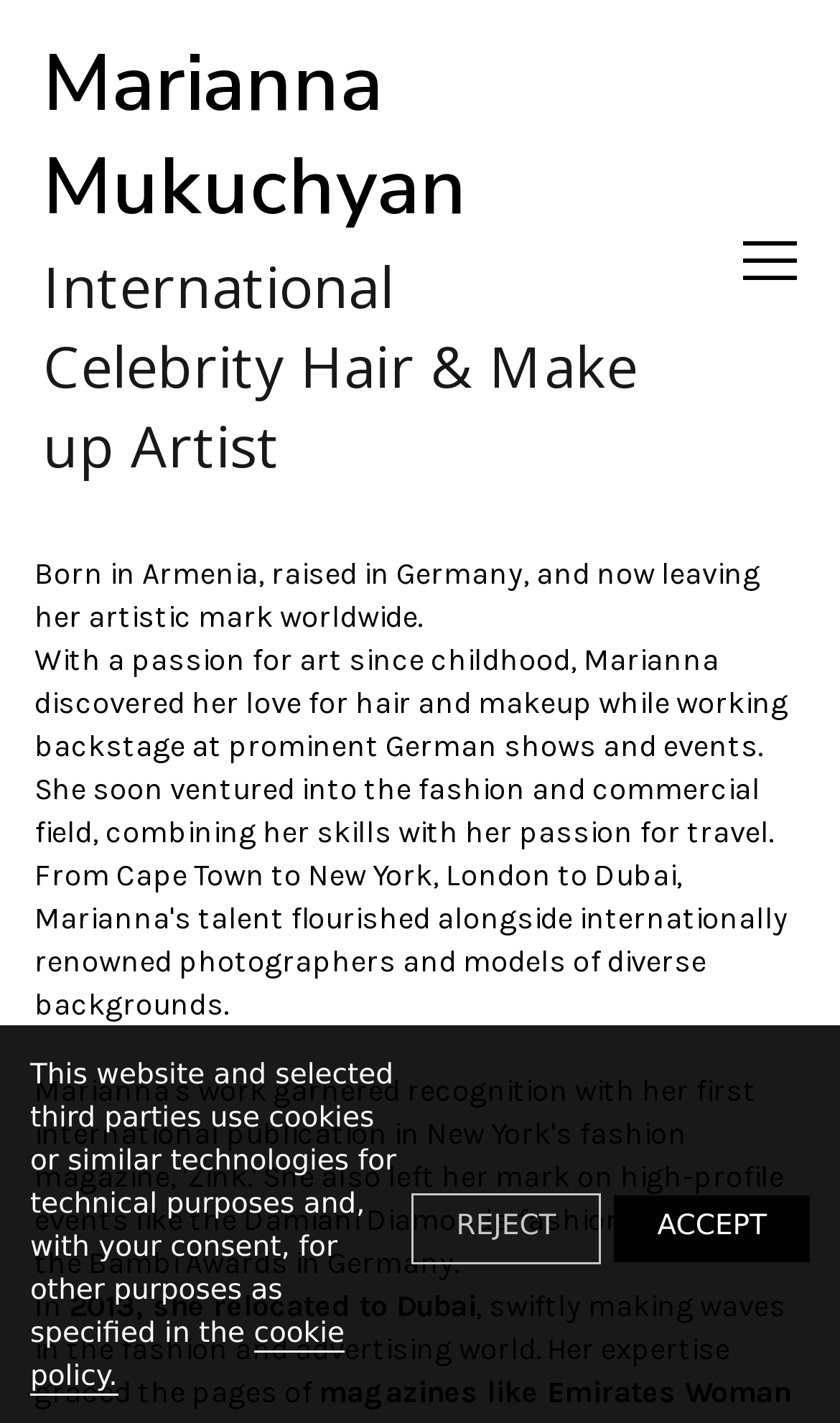Please analyze the image and give a detailed answer to the question:
What is the medium where Marianna Mukuchyan's expertise was featured?

I found the text 'Her expertise graced the pages of' which indicates that Marianna Mukuchyan's expertise was featured on pages.